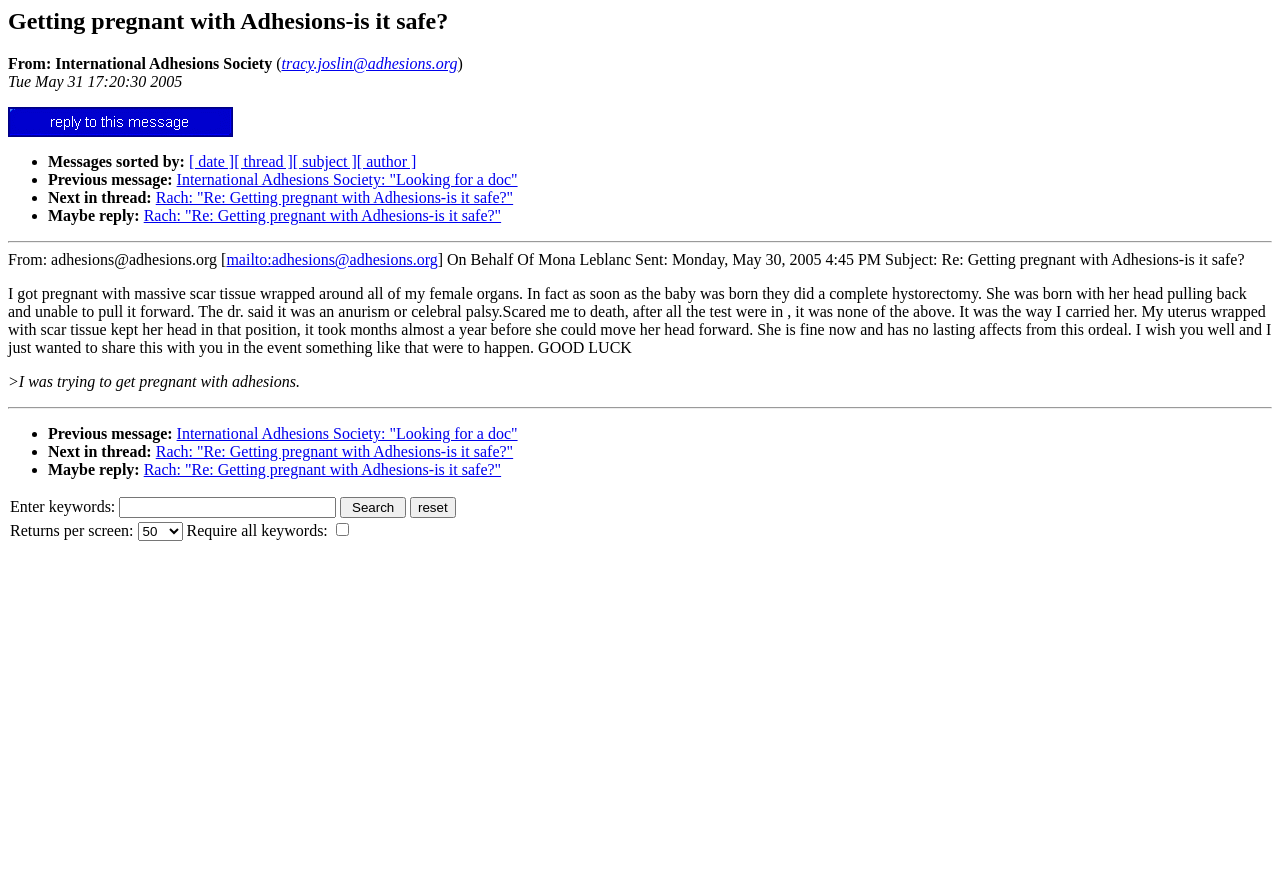Who sent the message on behalf of?
Look at the image and provide a detailed response to the question.

The message was sent on behalf of Mona Leblanc as indicated by the text 'On Behalf Of Mona Leblanc Sent: Monday, May 30, 2005 4:45 PM' in the message body.